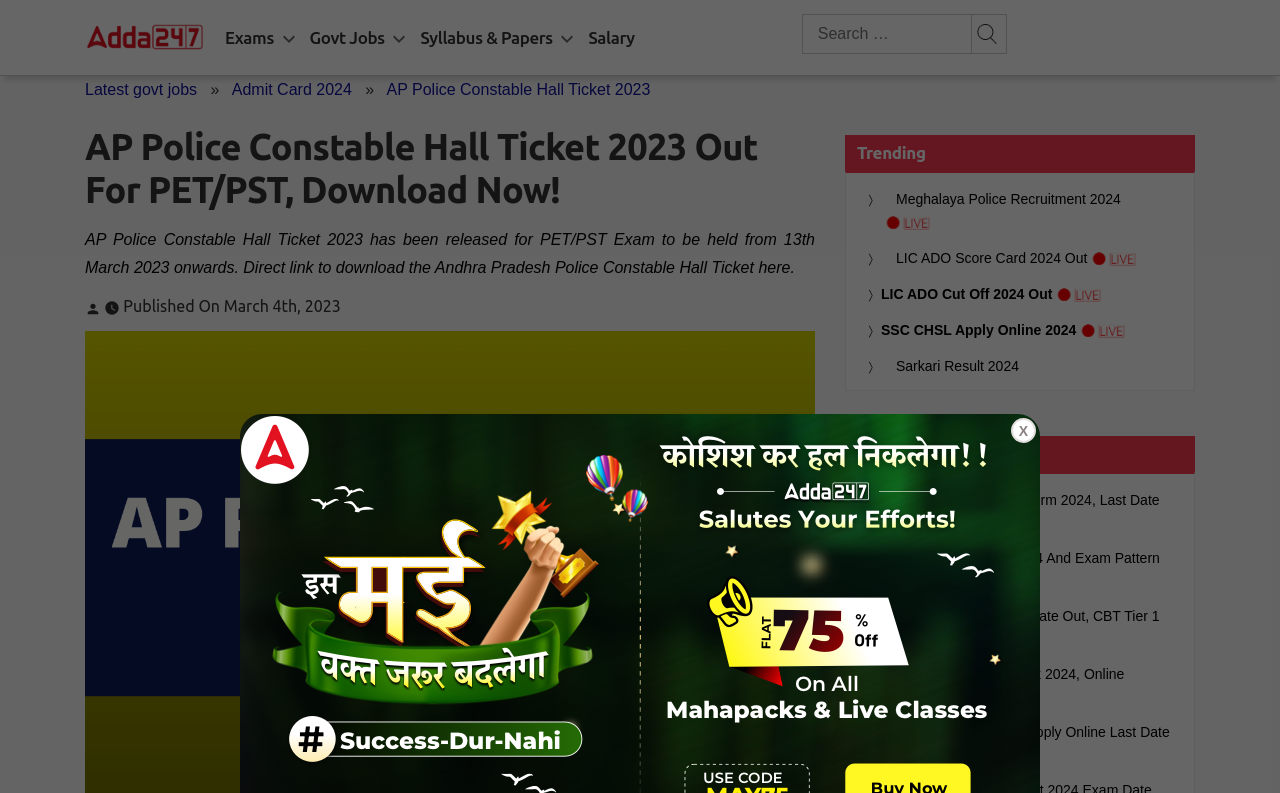Determine the bounding box coordinates (top-left x, top-left y, bottom-right x, bottom-right y) of the UI element described in the following text: Latest govt jobs

[0.066, 0.102, 0.154, 0.124]